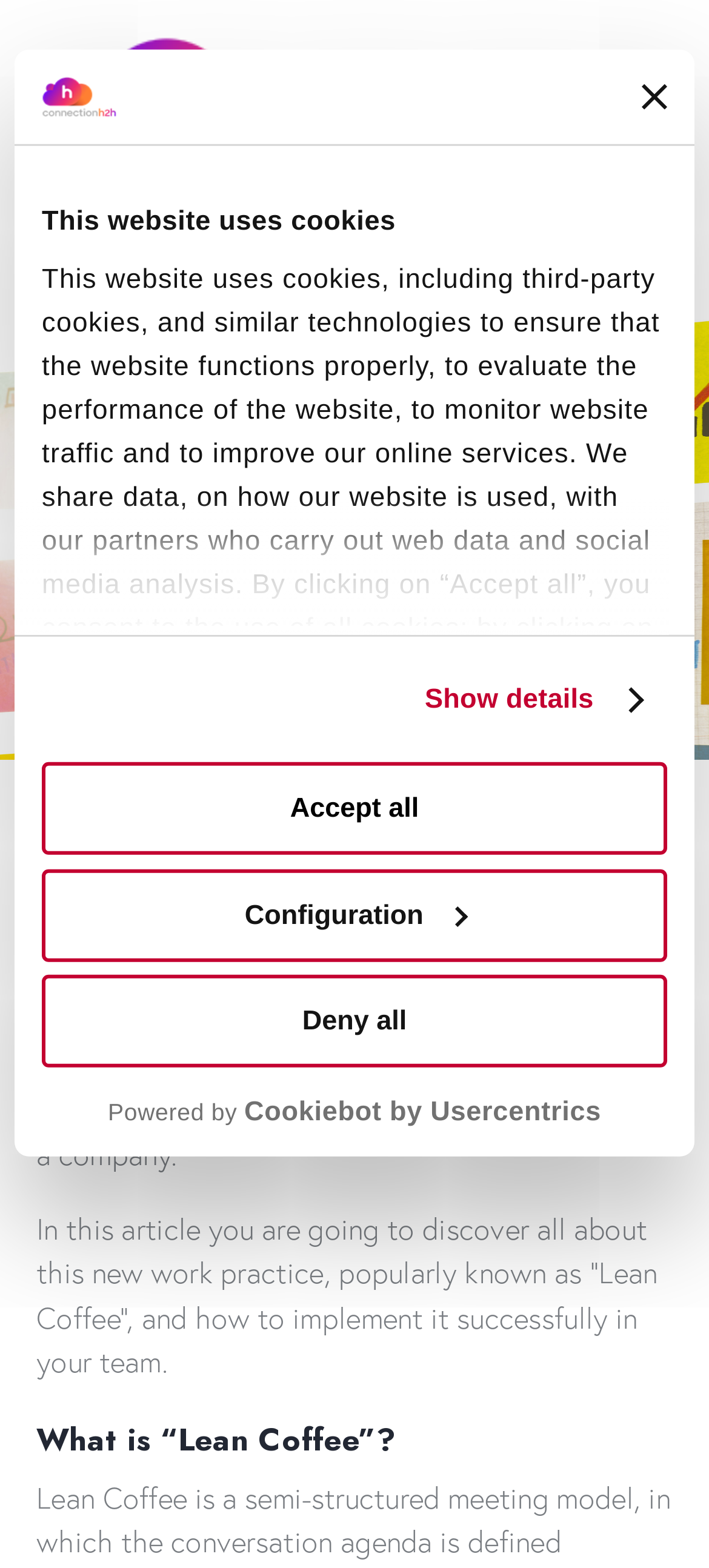Identify the bounding box coordinates of the region that needs to be clicked to carry out this instruction: "Click on the previous page link". Provide these coordinates as four float numbers ranging from 0 to 1, i.e., [left, top, right, bottom].

None